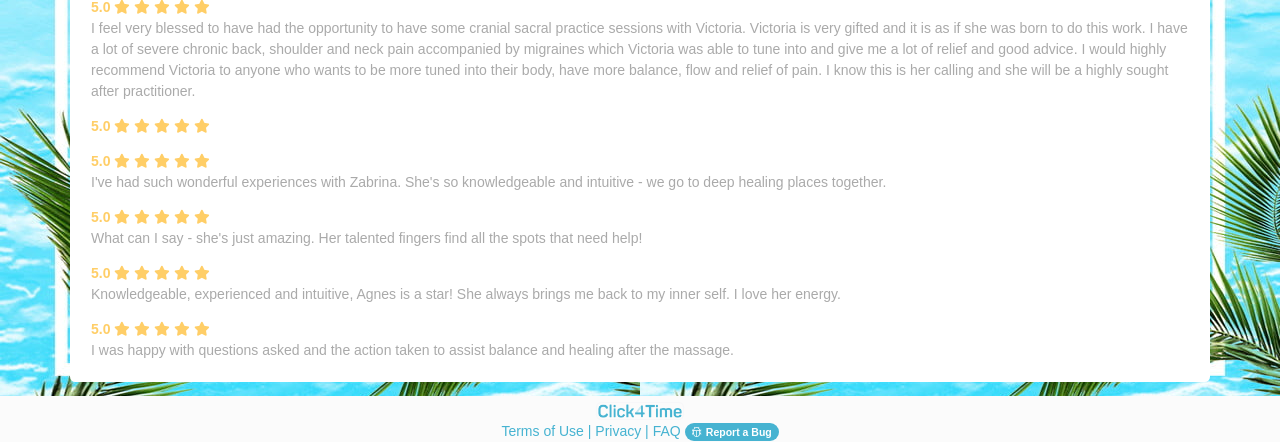What is the symbol present on the 'Report a Bug' button?
Please respond to the question with a detailed and thorough explanation.

The 'Report a Bug' button has a symbol '' on it, which can be determined by analyzing the button element with bounding box coordinates [0.535, 0.958, 0.608, 0.999].